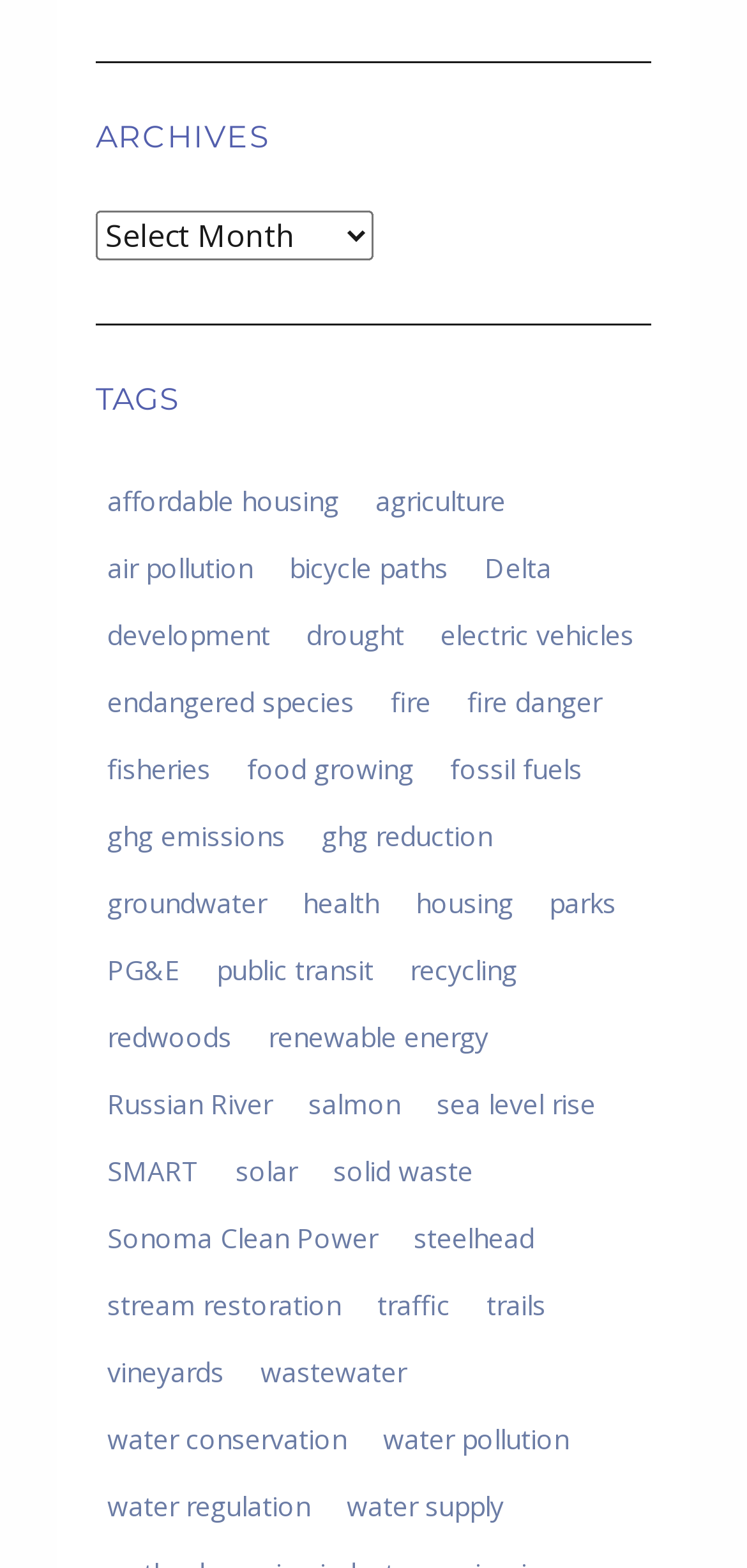Please find the bounding box coordinates of the clickable region needed to complete the following instruction: "Click on tag 'affordable housing'". The bounding box coordinates must consist of four float numbers between 0 and 1, i.e., [left, top, right, bottom].

[0.128, 0.302, 0.47, 0.337]